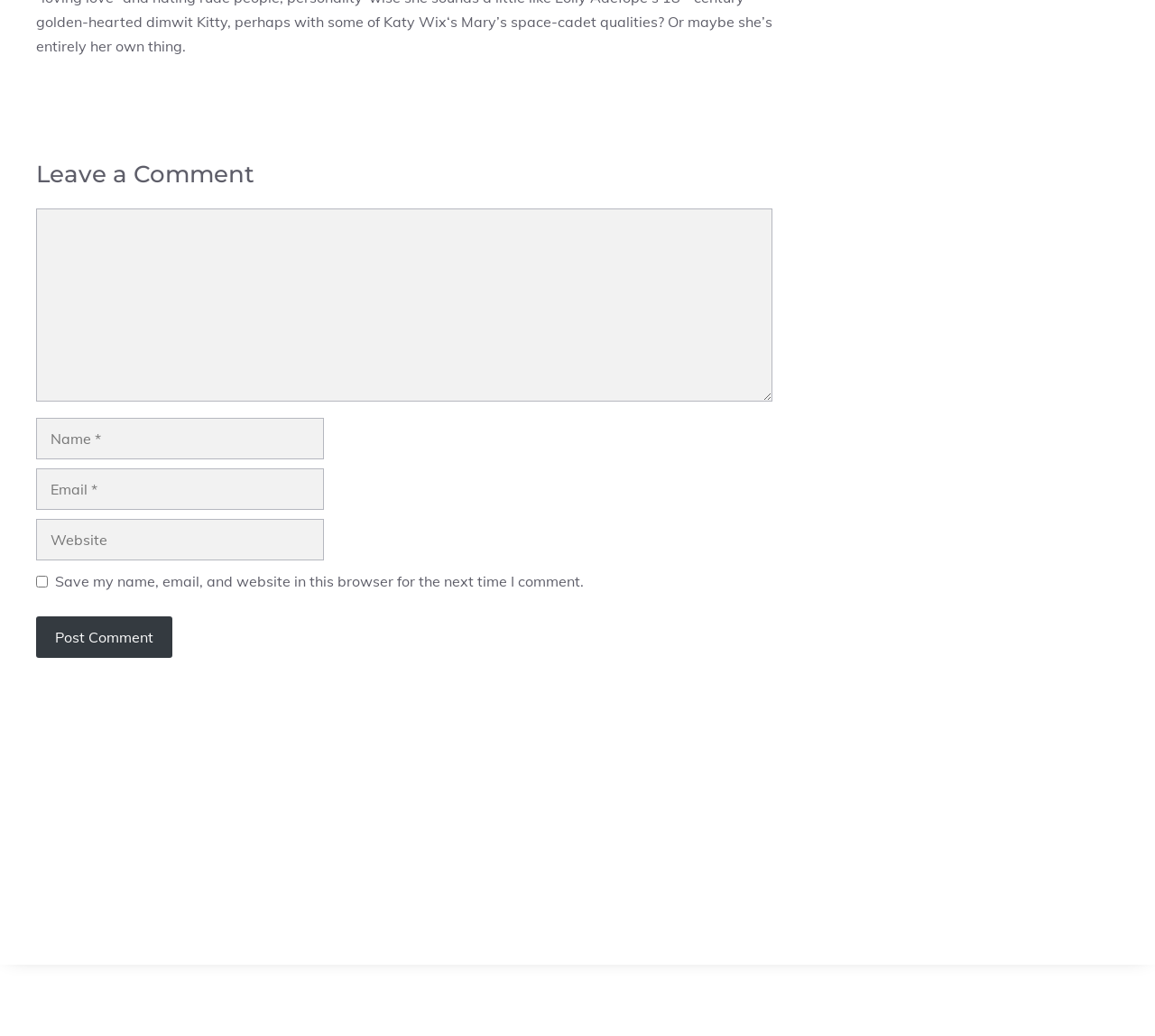What is the function of the checkbox?
Refer to the image and provide a detailed answer to the question.

The checkbox is labeled 'Save my name, email, and website in this browser for the next time I comment', which suggests that its function is to save the user's information for future comments.